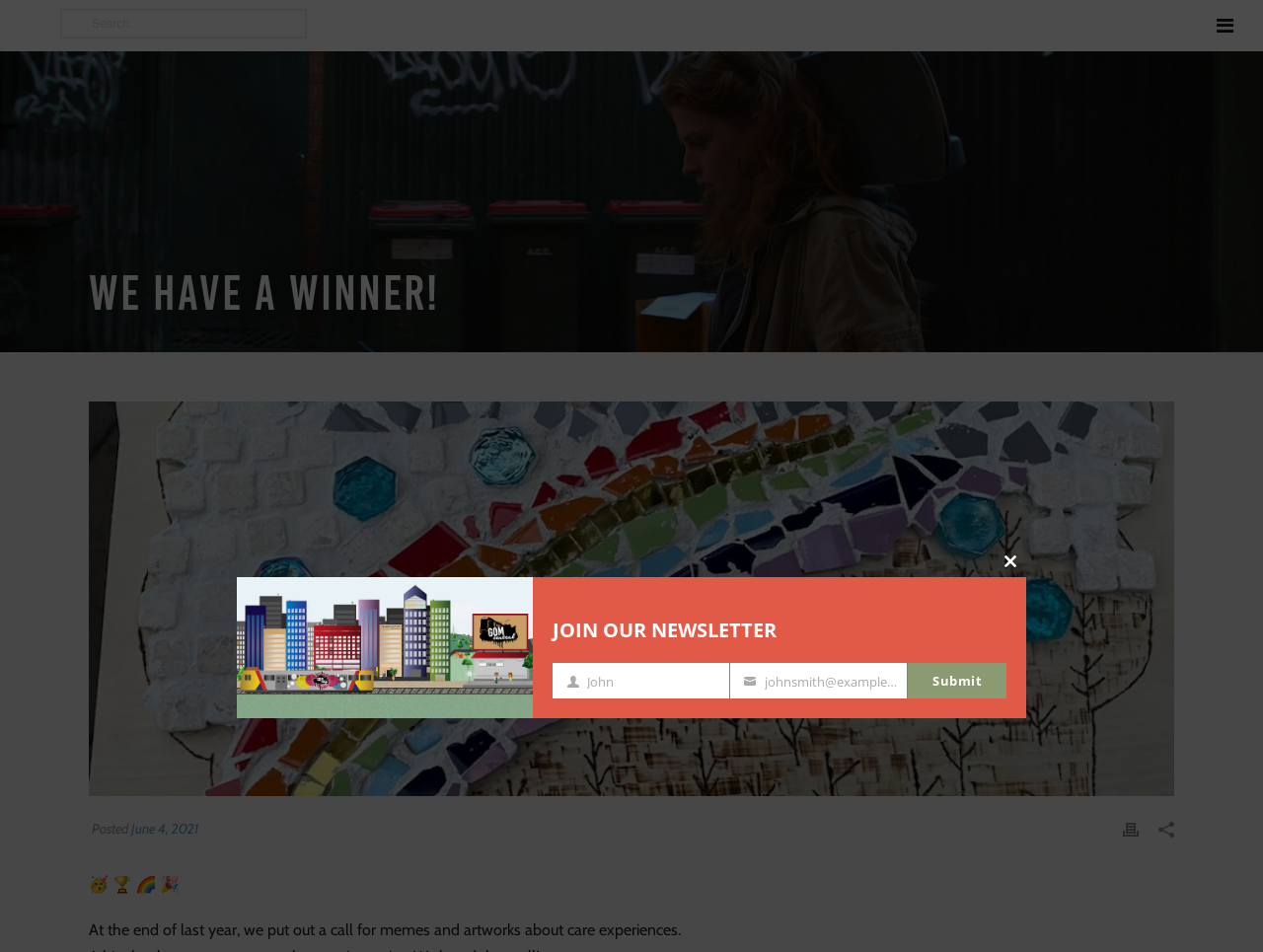Find the bounding box coordinates of the element you need to click on to perform this action: 'Search for something'. The coordinates should be represented by four float values between 0 and 1, in the format [left, top, right, bottom].

[0.048, 0.009, 0.243, 0.04]